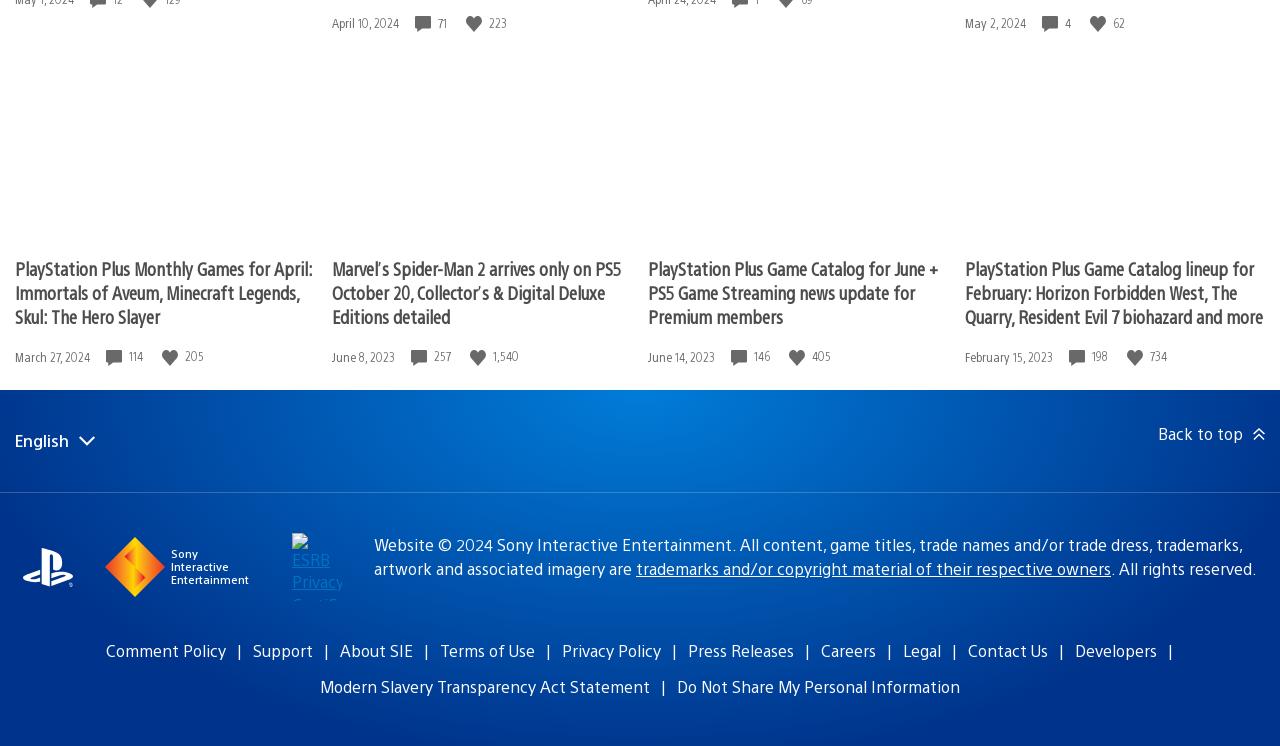Please identify the bounding box coordinates of the clickable element to fulfill the following instruction: "Click the 'Like this' button". The coordinates should be four float numbers between 0 and 1, i.e., [left, top, right, bottom].

[0.364, 0.018, 0.379, 0.043]